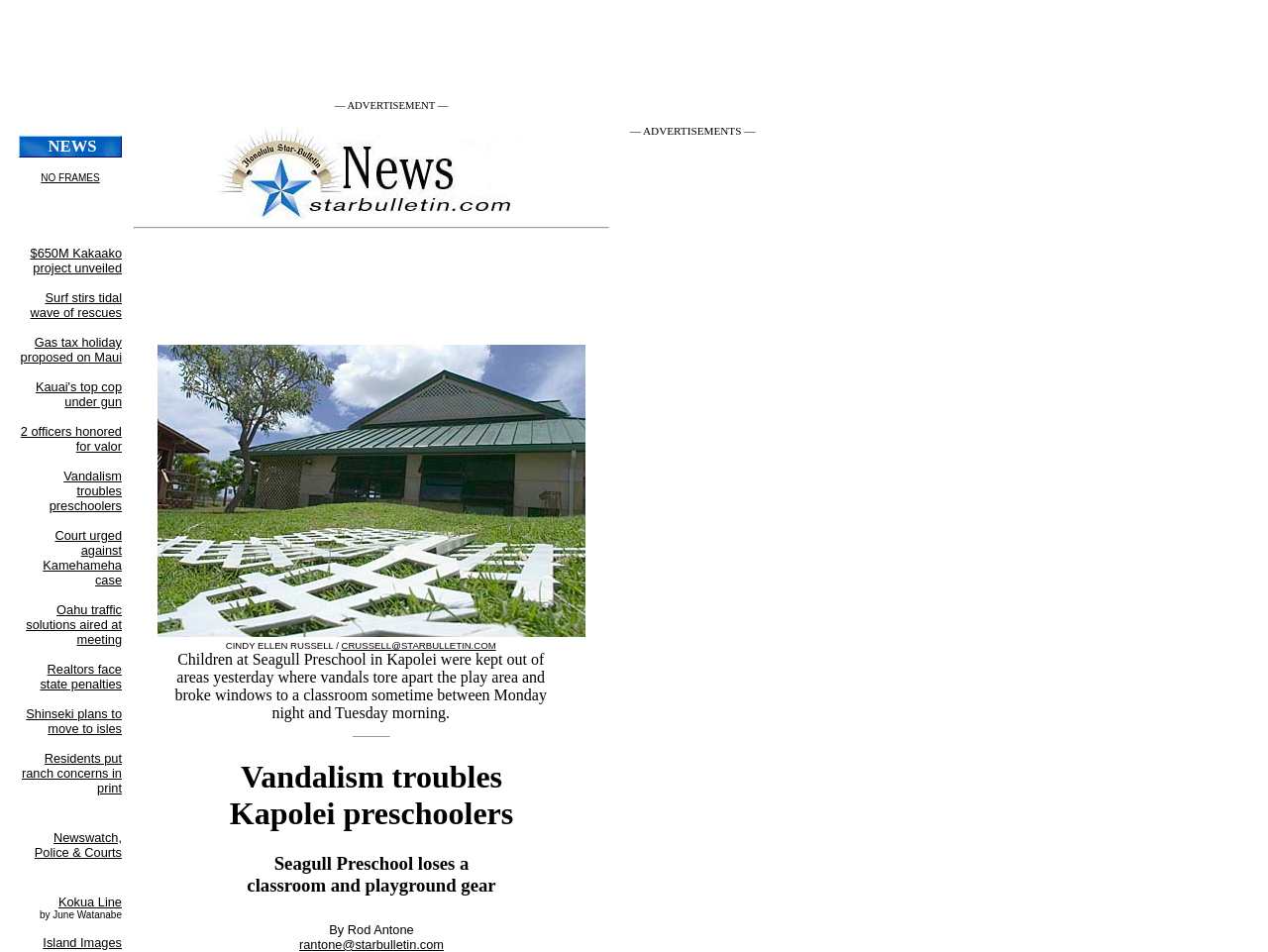Using a single word or phrase, answer the following question: 
What is the website mentioned in the advertisement?

Starbulletin.com